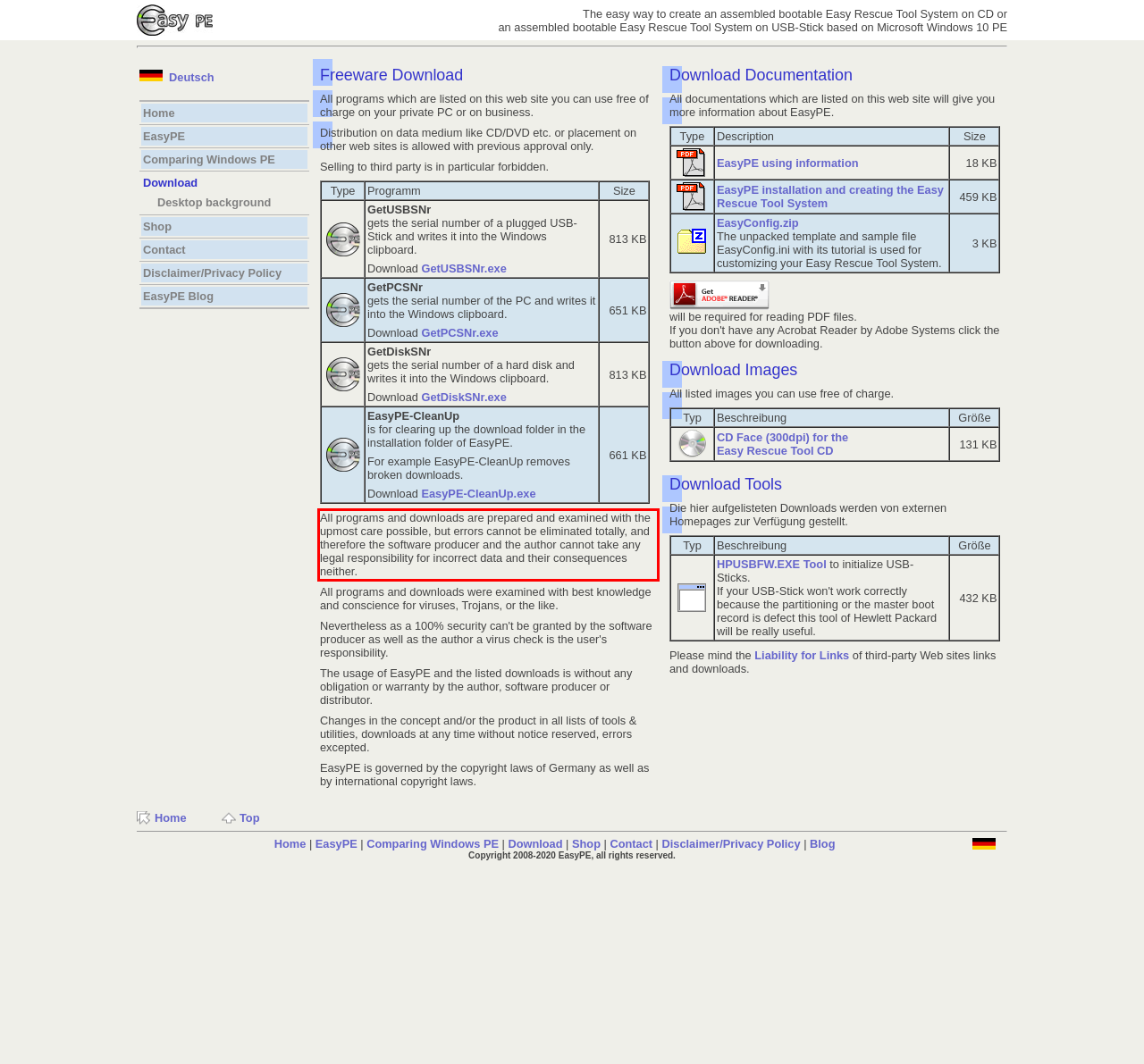Identify and extract the text within the red rectangle in the screenshot of the webpage.

All programs and downloads are prepared and examined with the upmost care possible, but errors cannot be eliminated totally, and therefore the software producer and the author cannot take any legal responsibility for incorrect data and their consequences neither.